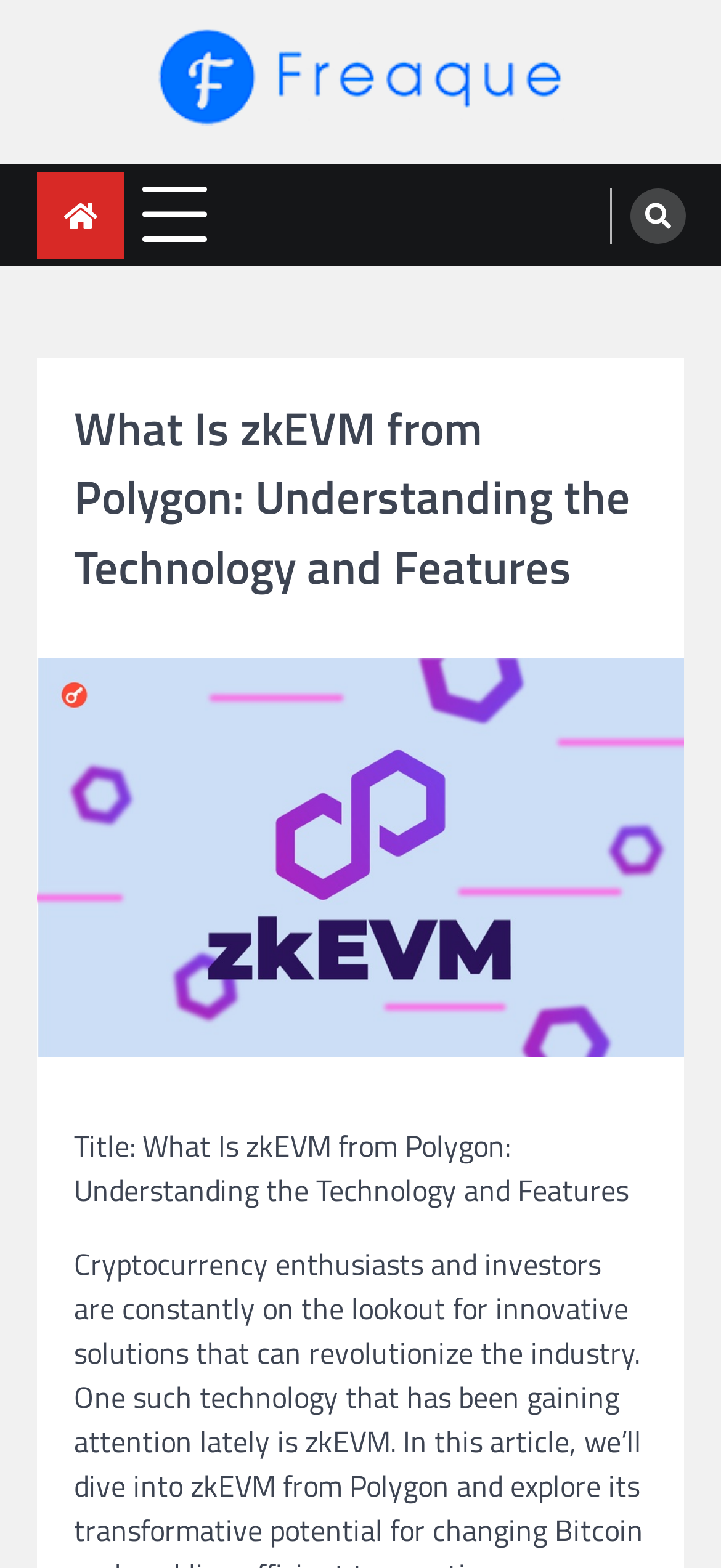Please identify the primary heading of the webpage and give its text content.

What Is zkEVM from Polygon: Understanding the Technology and Features